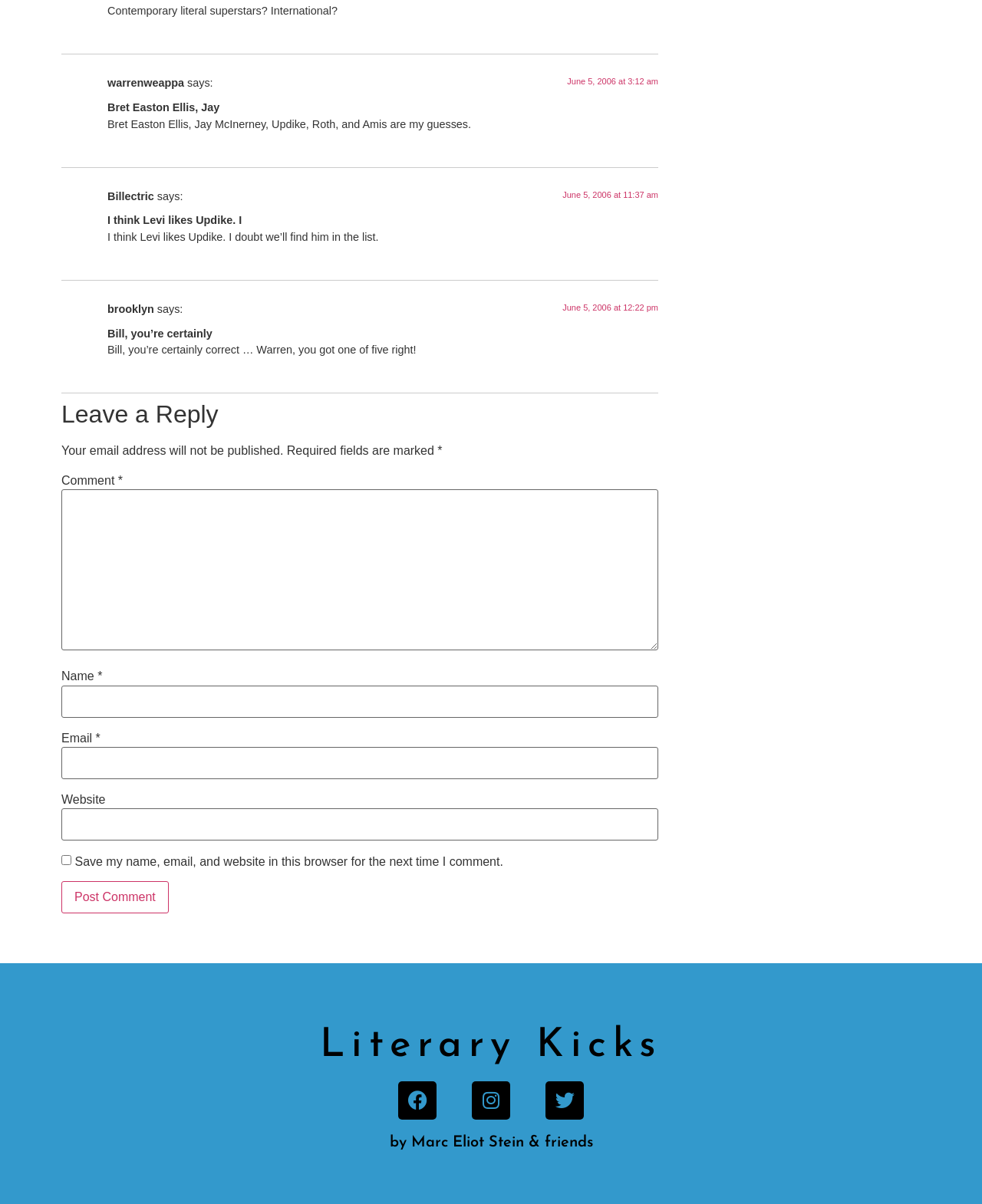How many fields are required in the comment form?
Please provide a comprehensive answer based on the details in the screenshot.

I looked at the comment form and found three fields with an asterisk (*) symbol, which indicates that they are required. These fields are Name, Email, and Comment.